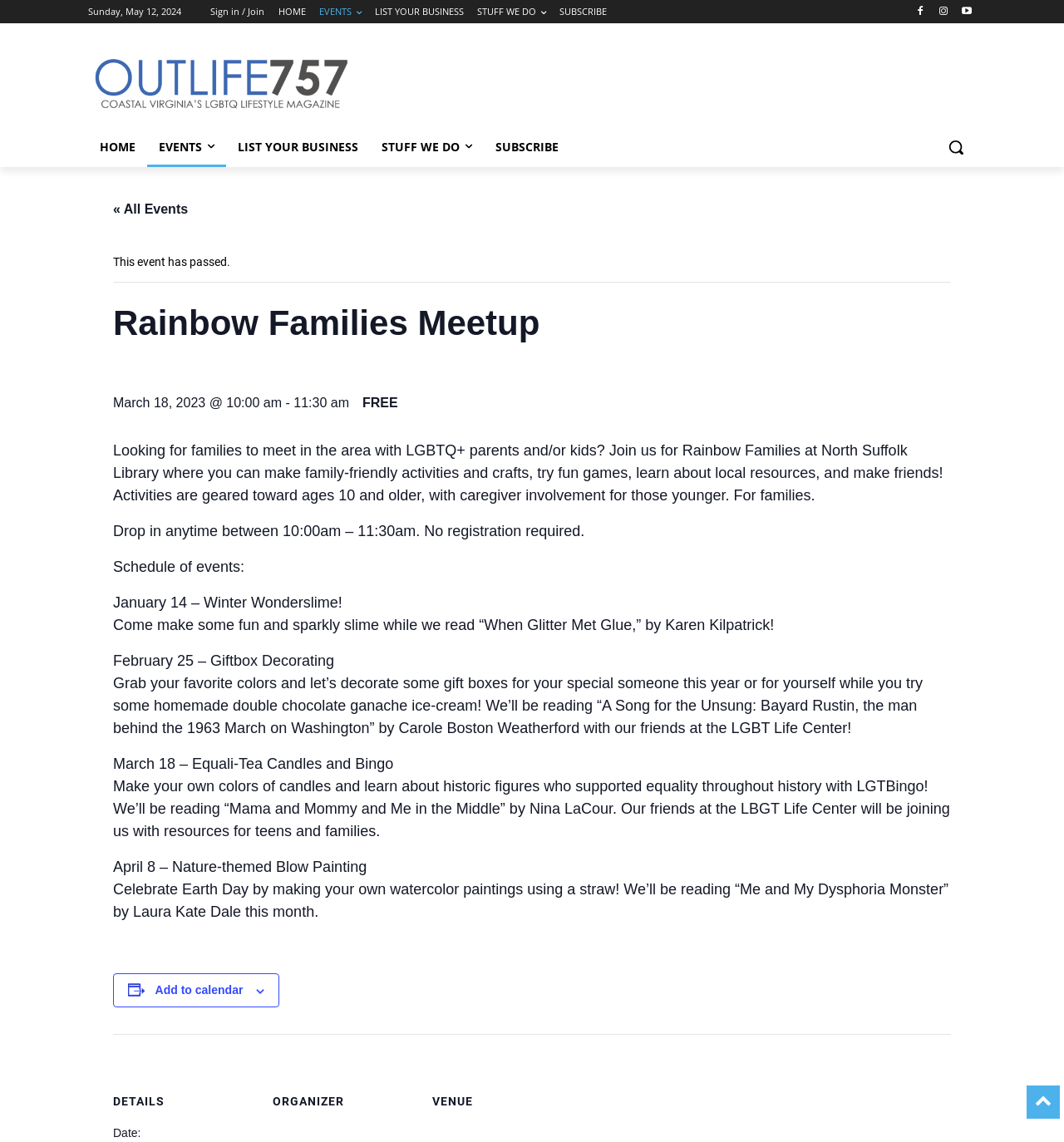What is the date of the Rainbow Families Meetup event?
Please provide a single word or phrase as the answer based on the screenshot.

March 18, 2023